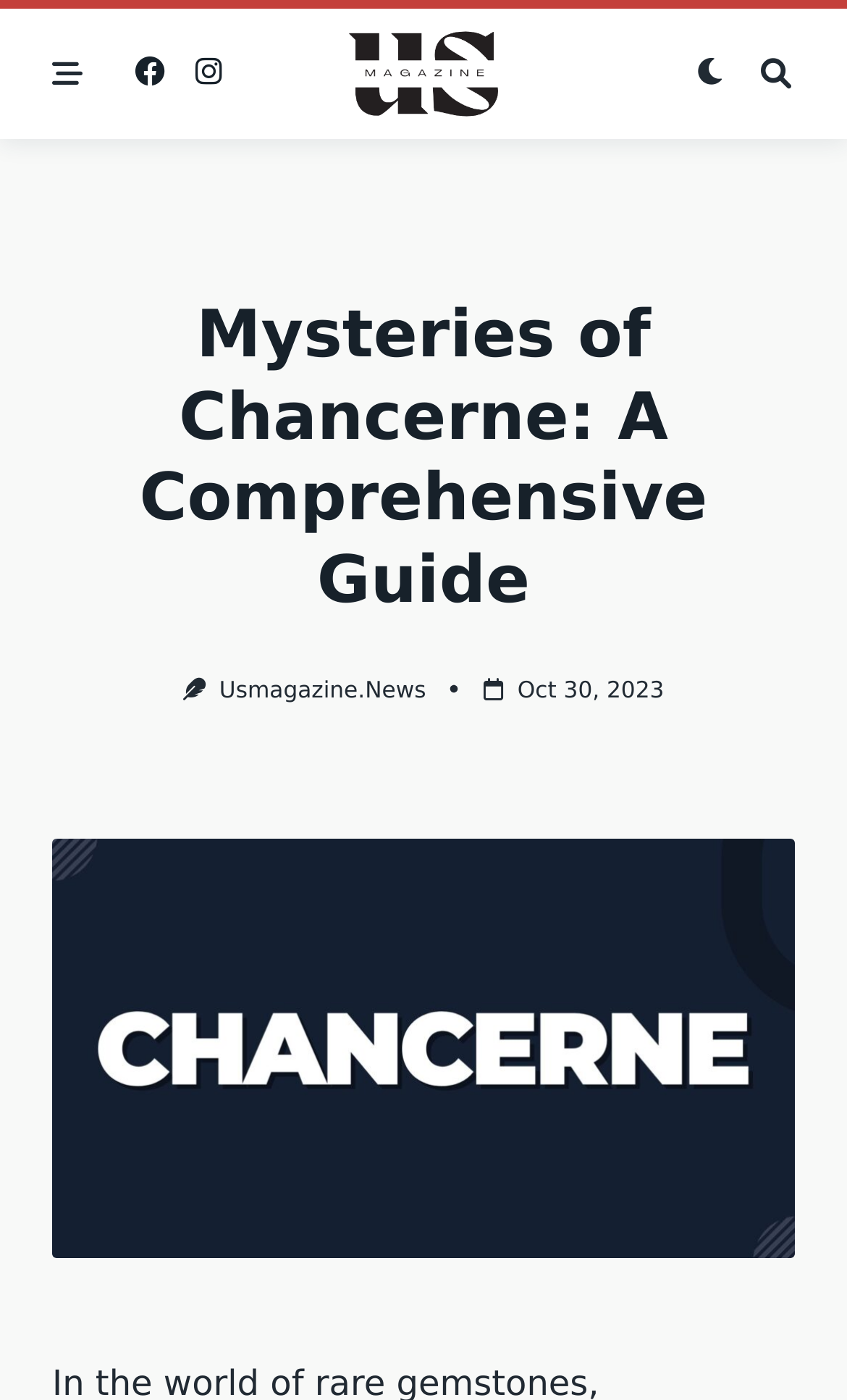What is the main image on the webpage?
Please use the visual content to give a single word or phrase answer.

Chancerne